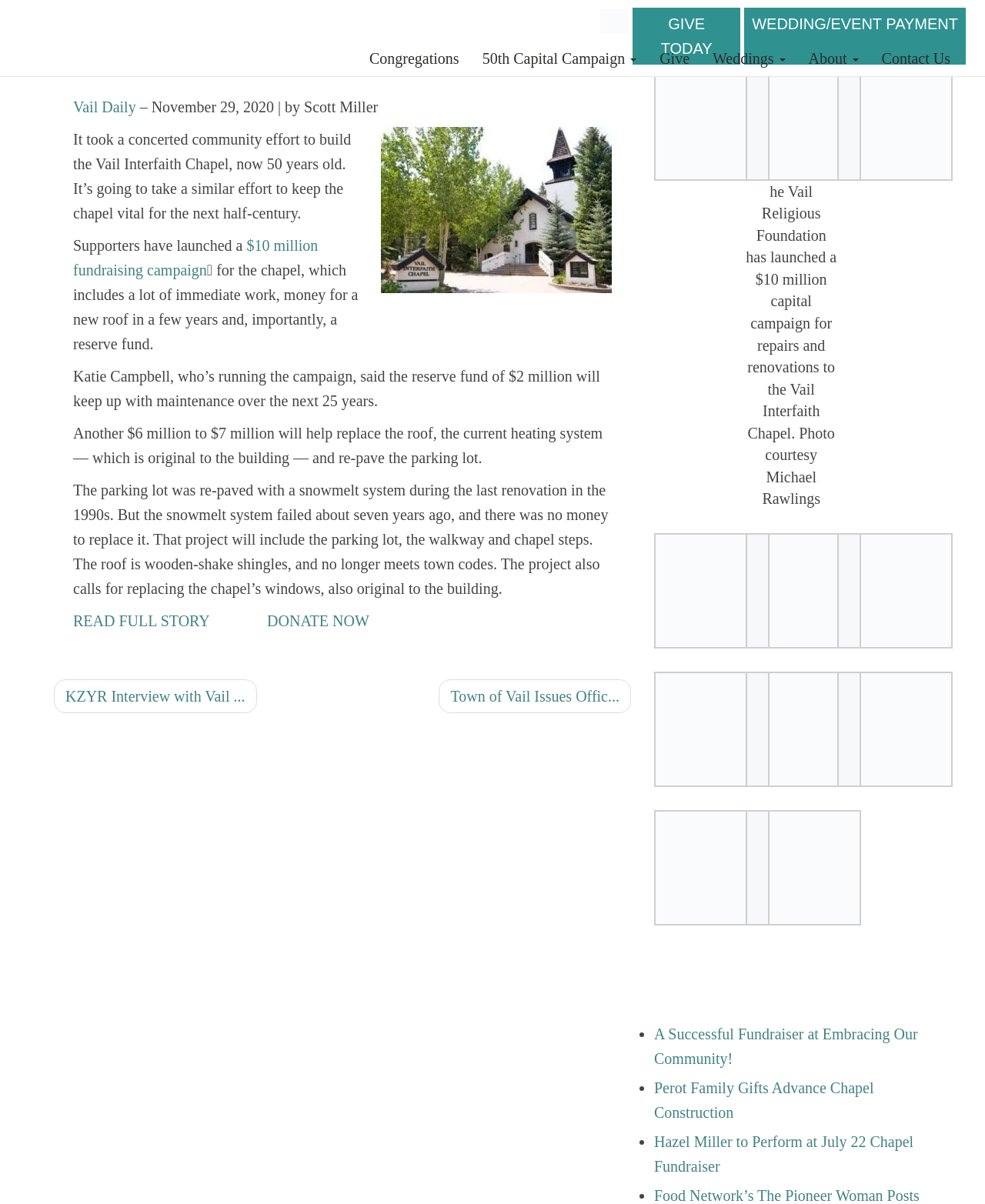Who is running the capital campaign for the chapel?
Please use the image to deliver a detailed and complete answer.

According to the article, Katie Campbell is running the $10 million capital campaign for the Vail Interfaith Chapel's repairs and renovations.